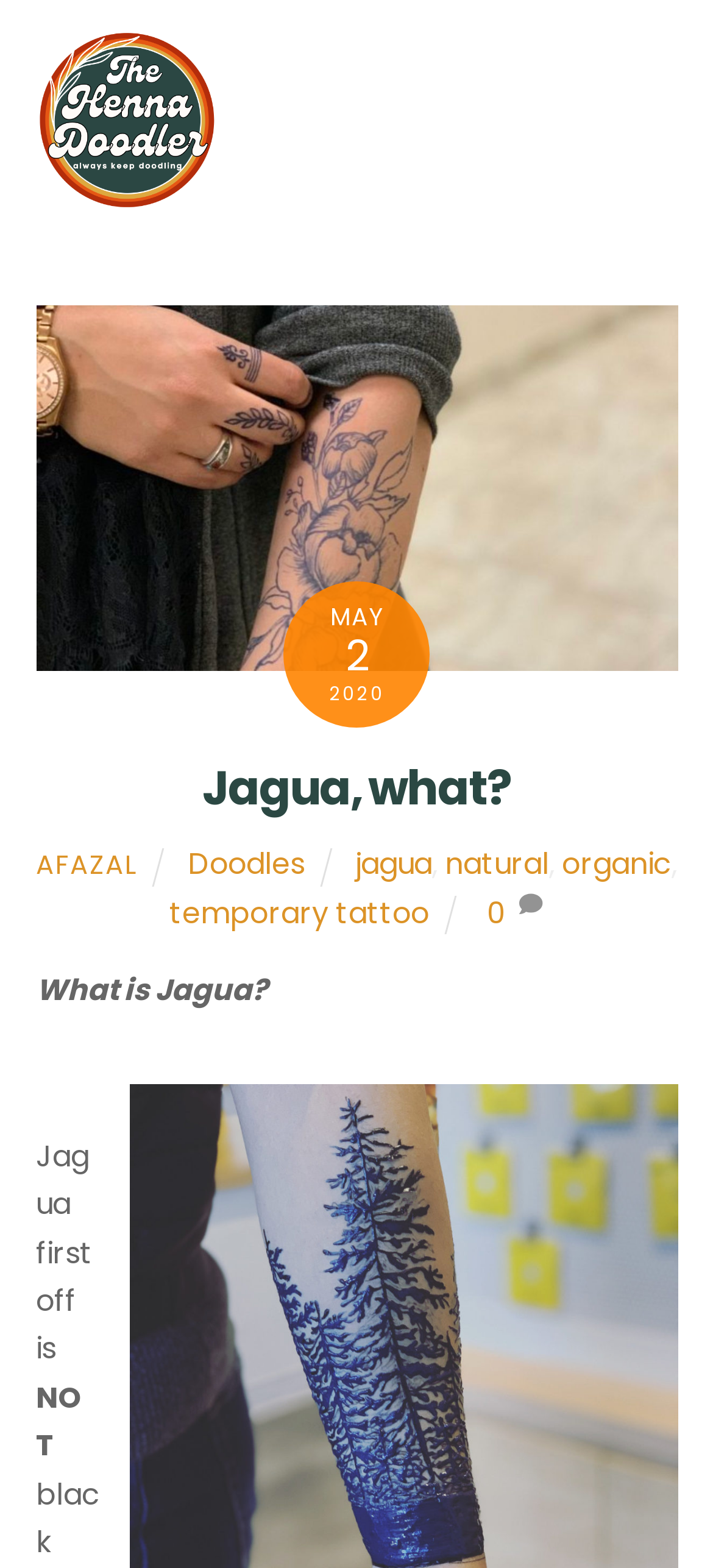Respond to the following question with a brief word or phrase:
What is the first word of the text 'What is Jagua?'

What